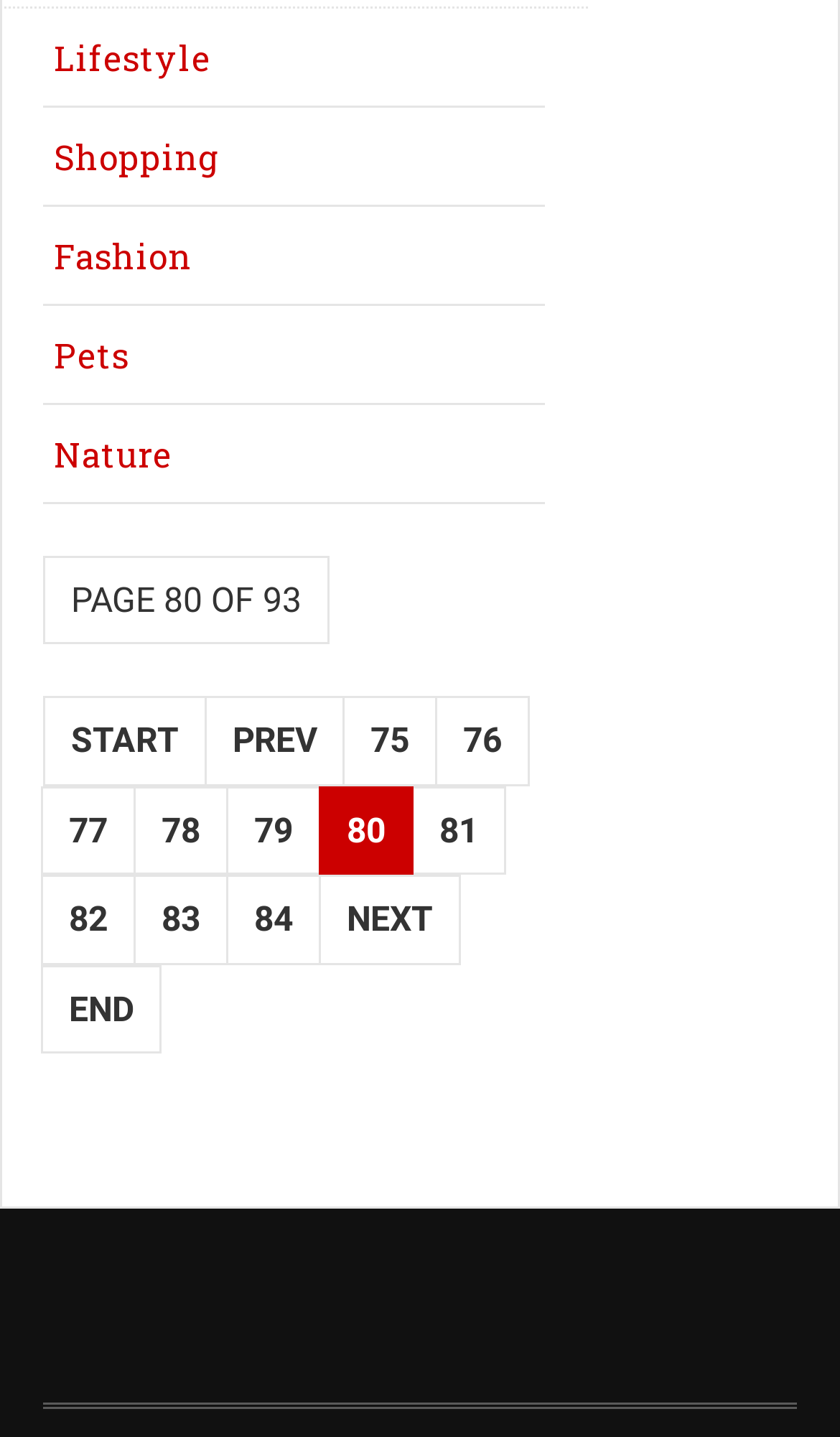Please identify the bounding box coordinates for the region that you need to click to follow this instruction: "go to lifestyle page".

[0.064, 0.024, 0.251, 0.055]